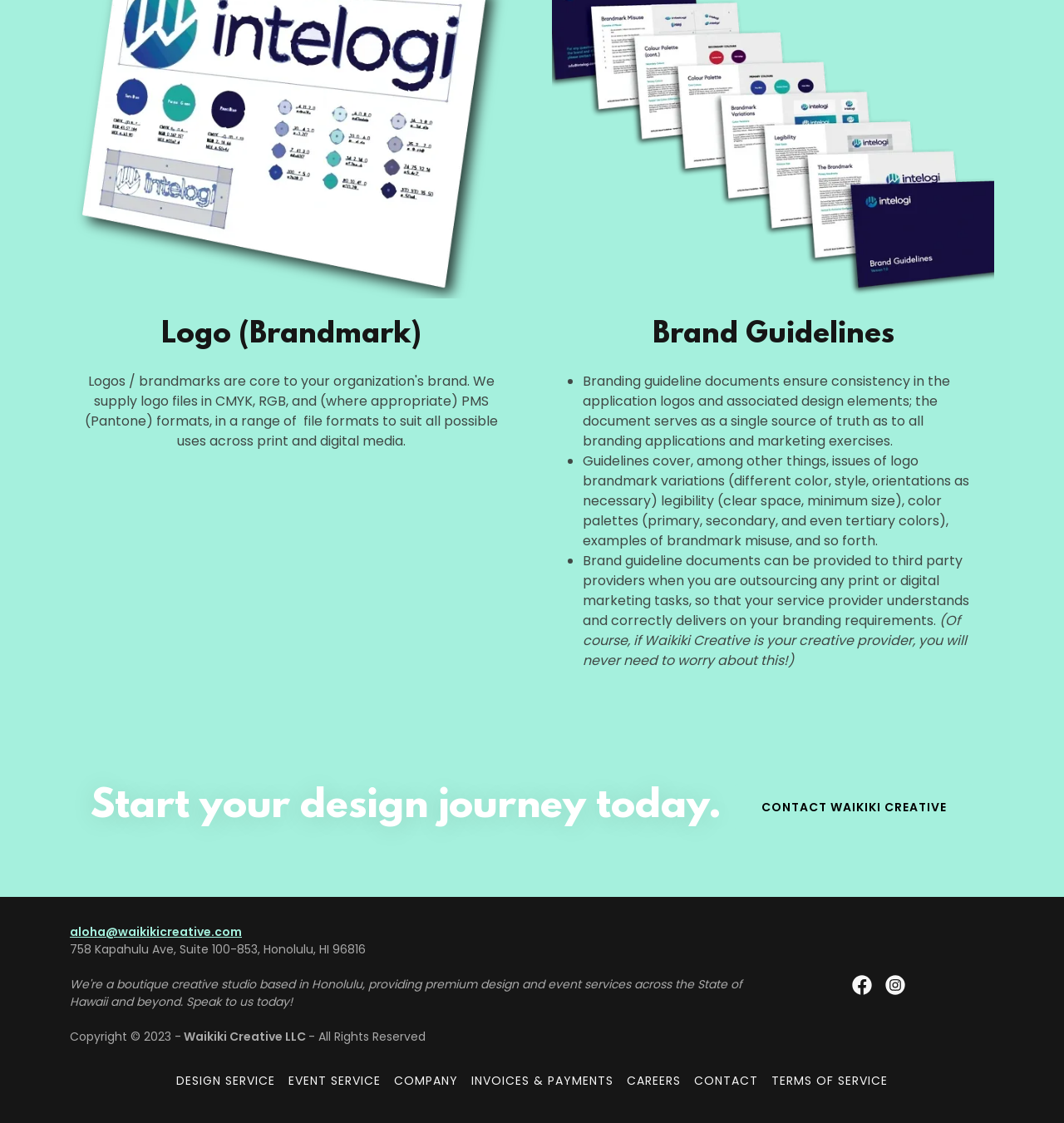How can I contact Waikiki Creative?
Please ensure your answer is as detailed and informative as possible.

There are two ways to contact Waikiki Creative: by clicking on the 'CONTACT WAIKIKI CREATIVE' link, or by sending an email to 'aloha@waikikicreative.com', which is provided at the bottom of the webpage.